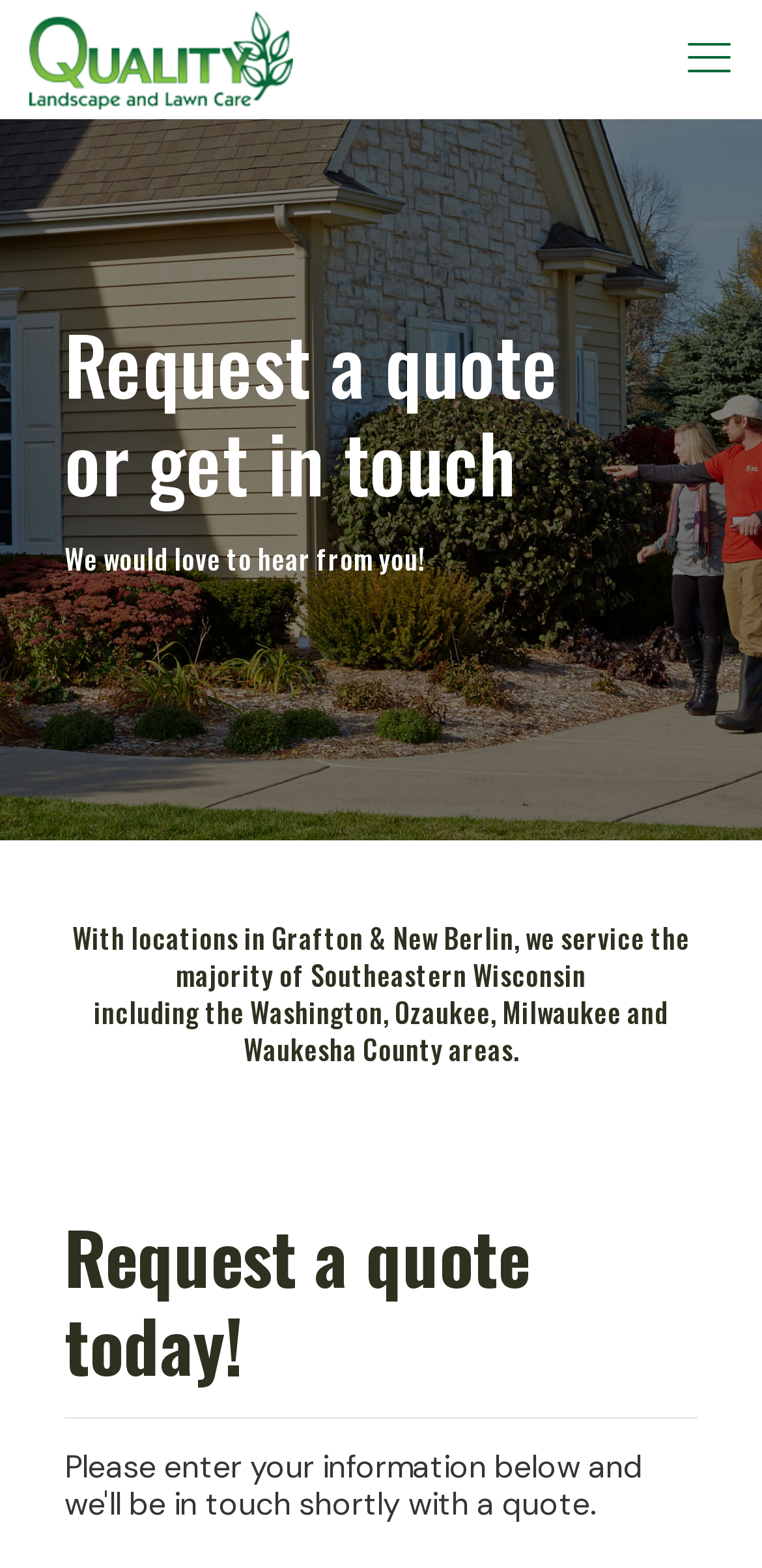What is the logo of the company?
Refer to the image and give a detailed response to the question.

I found this information by looking at the image element 'QualityLogo_75' which is likely the company logo given its prominent position on the page.